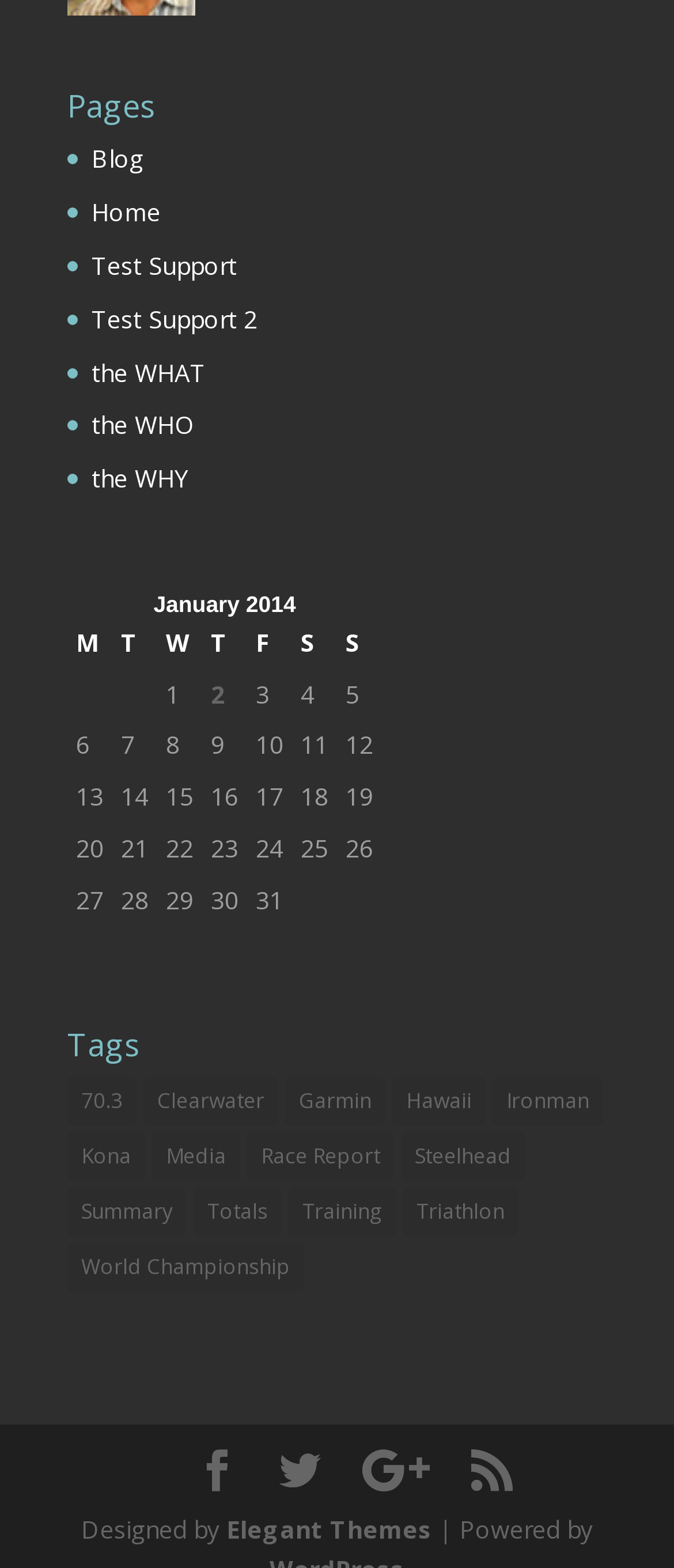Provide the bounding box coordinates of the HTML element described by the text: "World Championship". The coordinates should be in the format [left, top, right, bottom] with values between 0 and 1.

[0.1, 0.792, 0.451, 0.823]